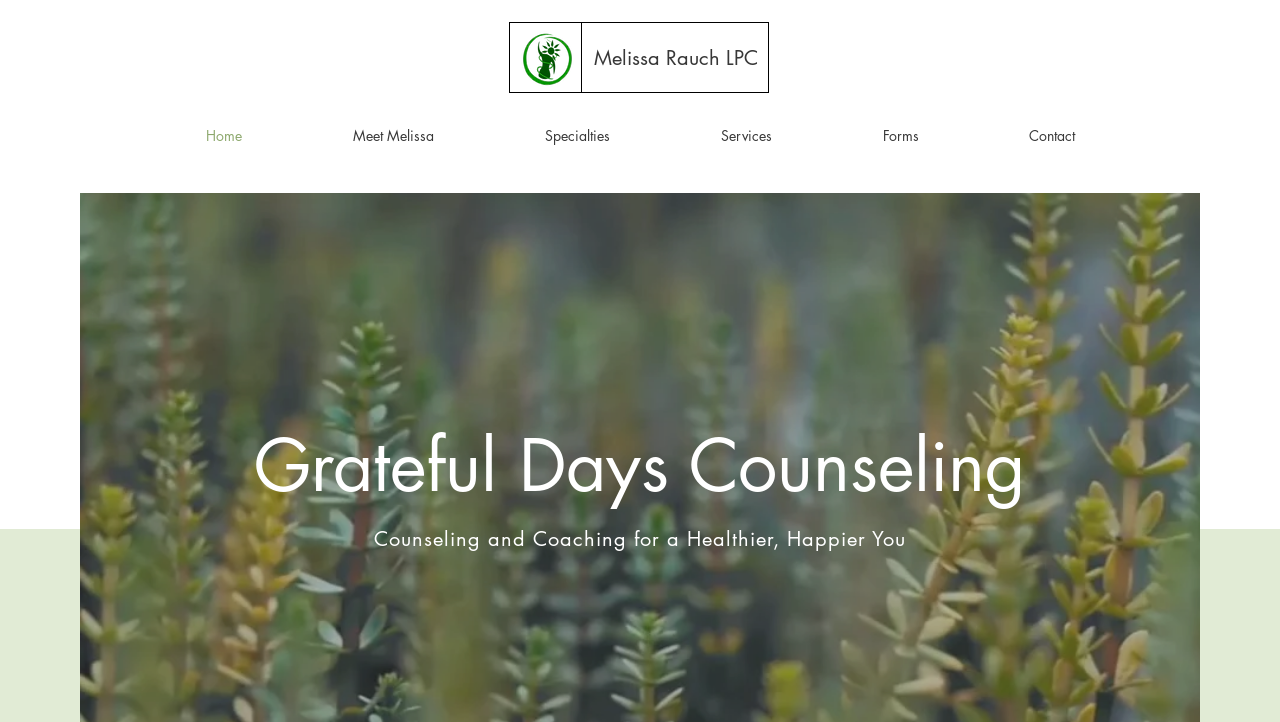Determine the bounding box coordinates of the UI element described by: "Melissa Rauch LPC".

[0.452, 0.037, 0.604, 0.122]